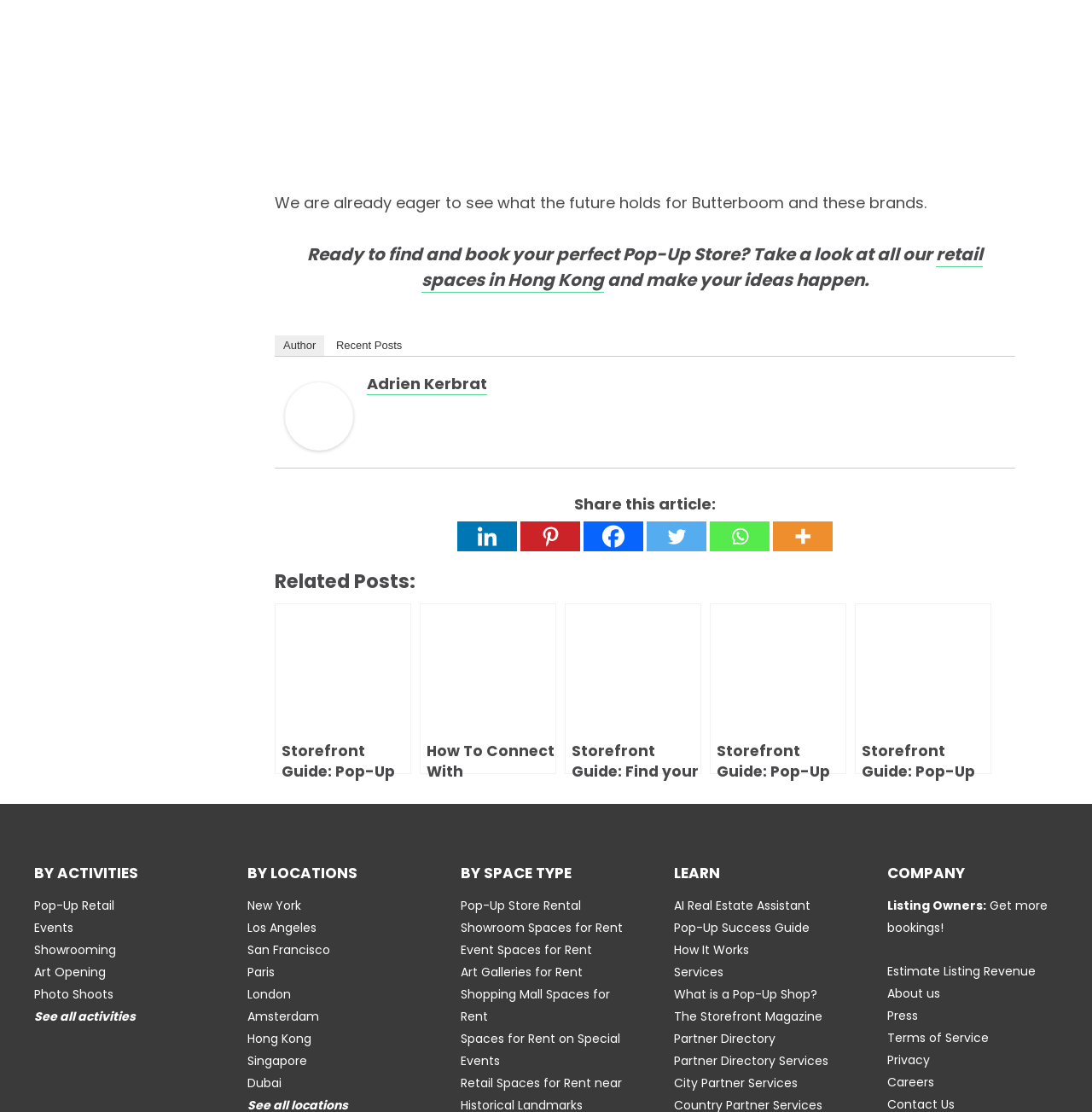Reply to the question below using a single word or brief phrase:
How many links are there in the footer?

24